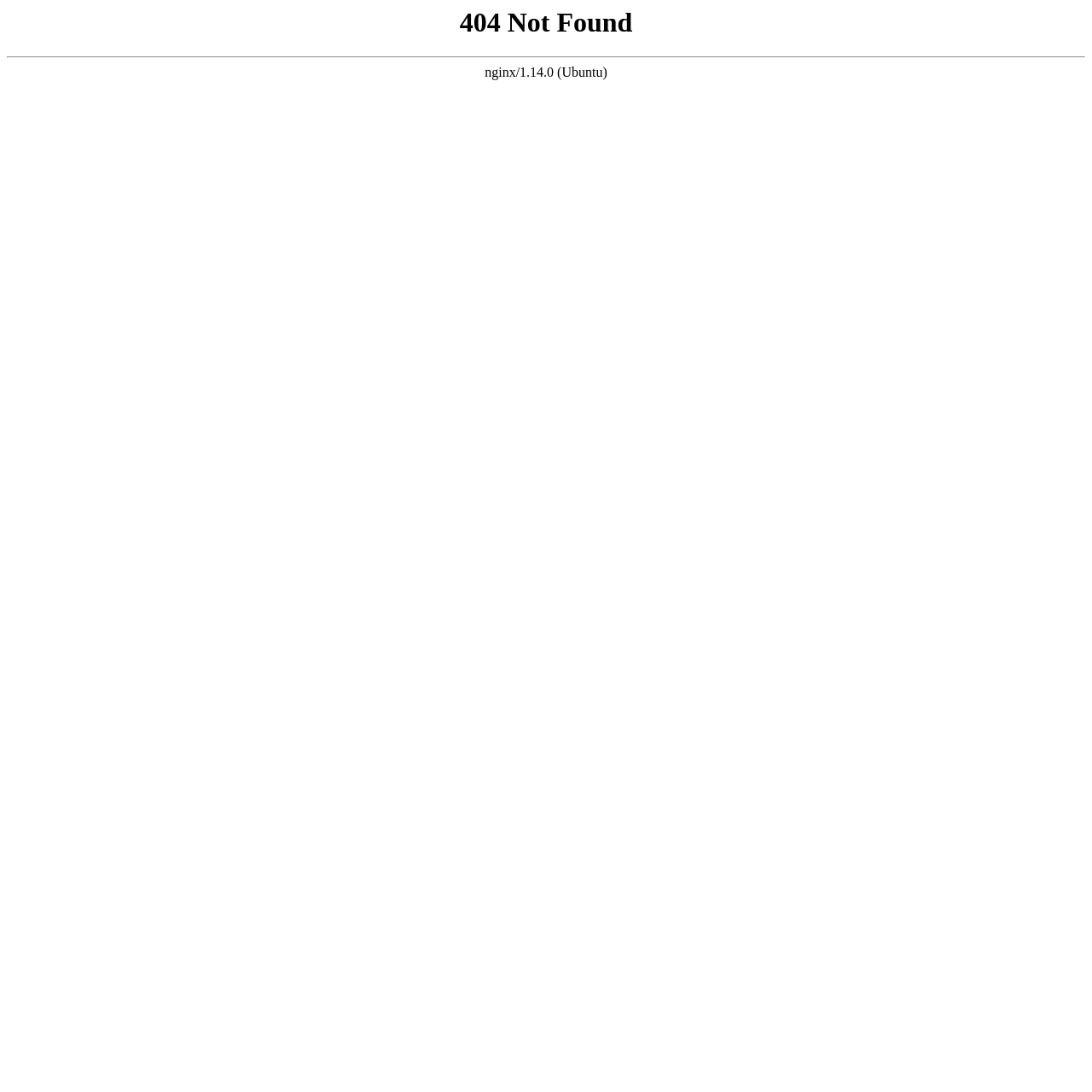Identify the first-level heading on the webpage and generate its text content.

404 Not Found